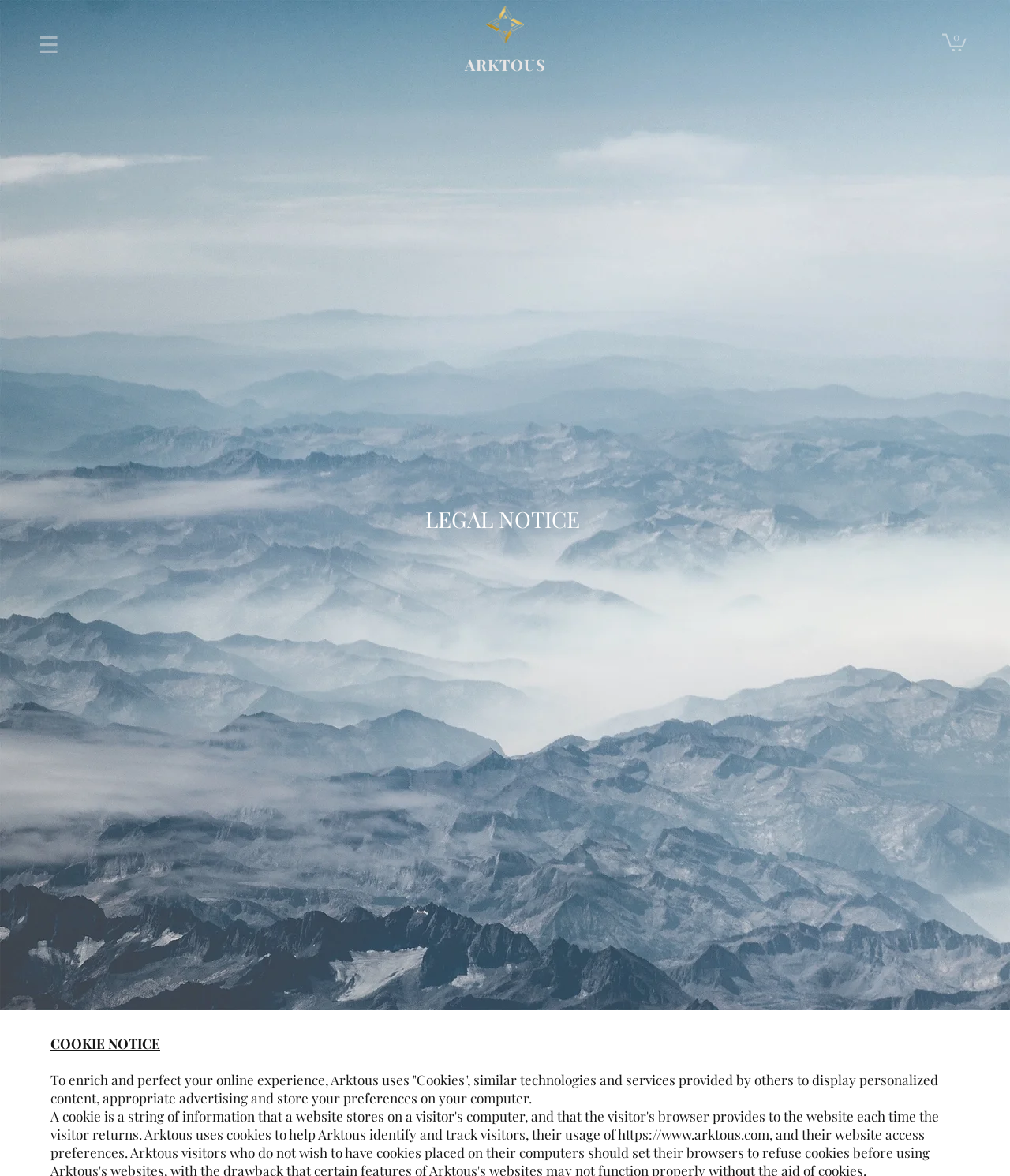How many items are in the cart?
Give a detailed explanation using the information visible in the image.

The number of items in the cart can be determined by looking at the button element 'Cart with 0 items' which indicates that there are no items in the cart.